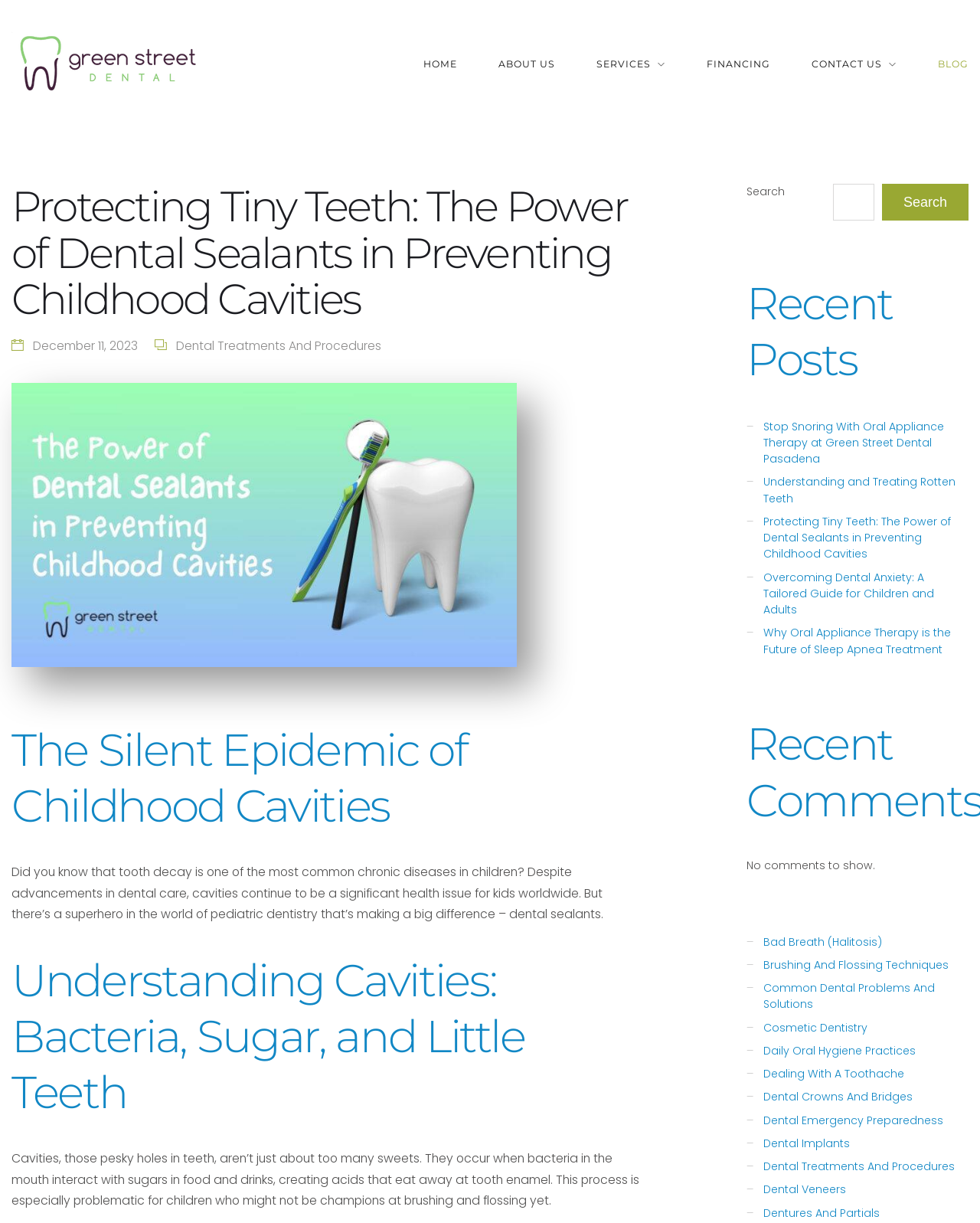Observe the image and answer the following question in detail: What is the topic of the article with the most recent date?

The article with the most recent date is 'Protecting Tiny Teeth: The Power of Dental Sealants in Preventing Childhood Cavities', which has a date of 'December 11, 2023'.